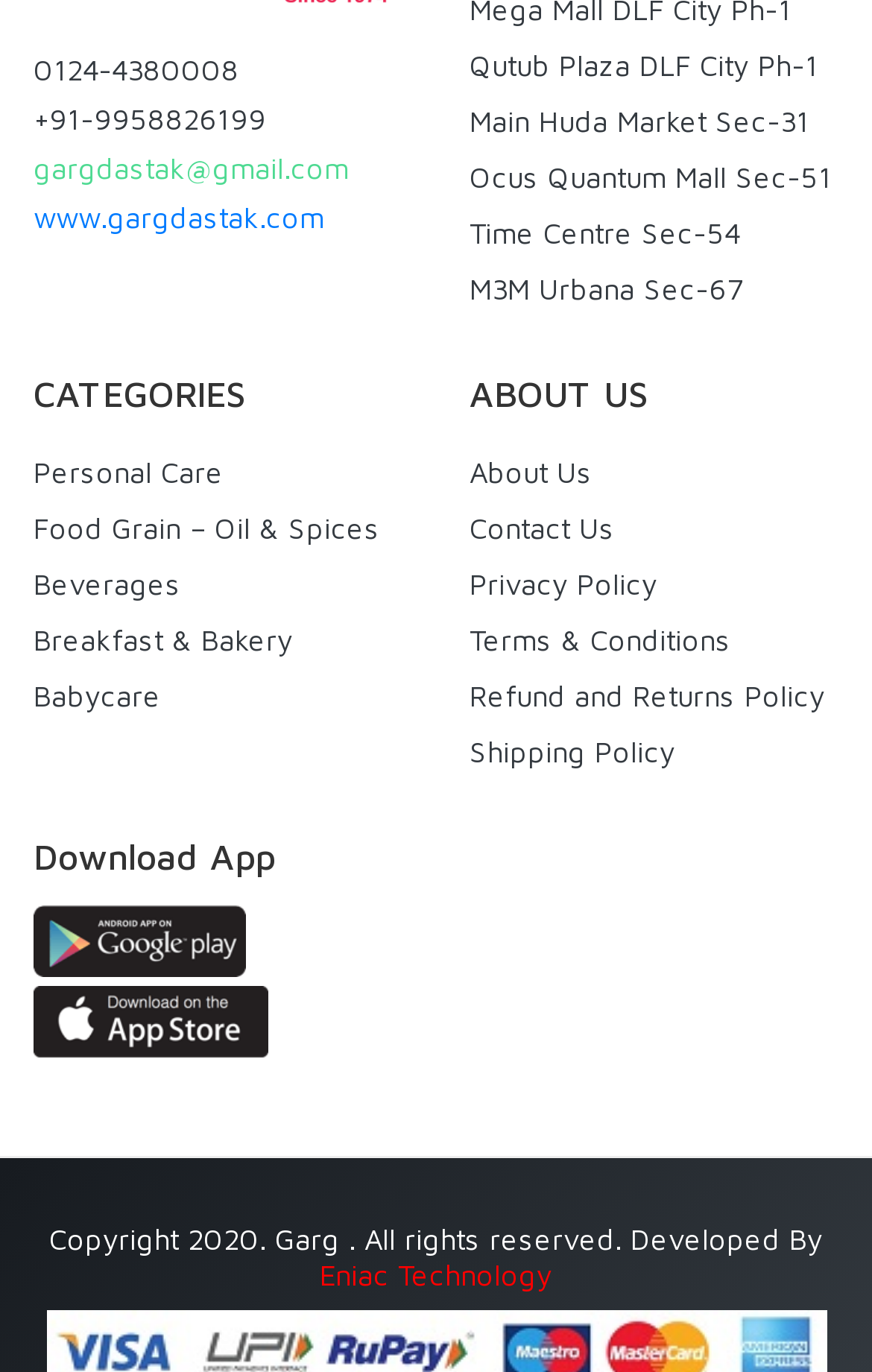Determine the bounding box coordinates of the UI element described by: "Ocus Quantum Mall Sec-51".

[0.538, 0.116, 0.954, 0.143]